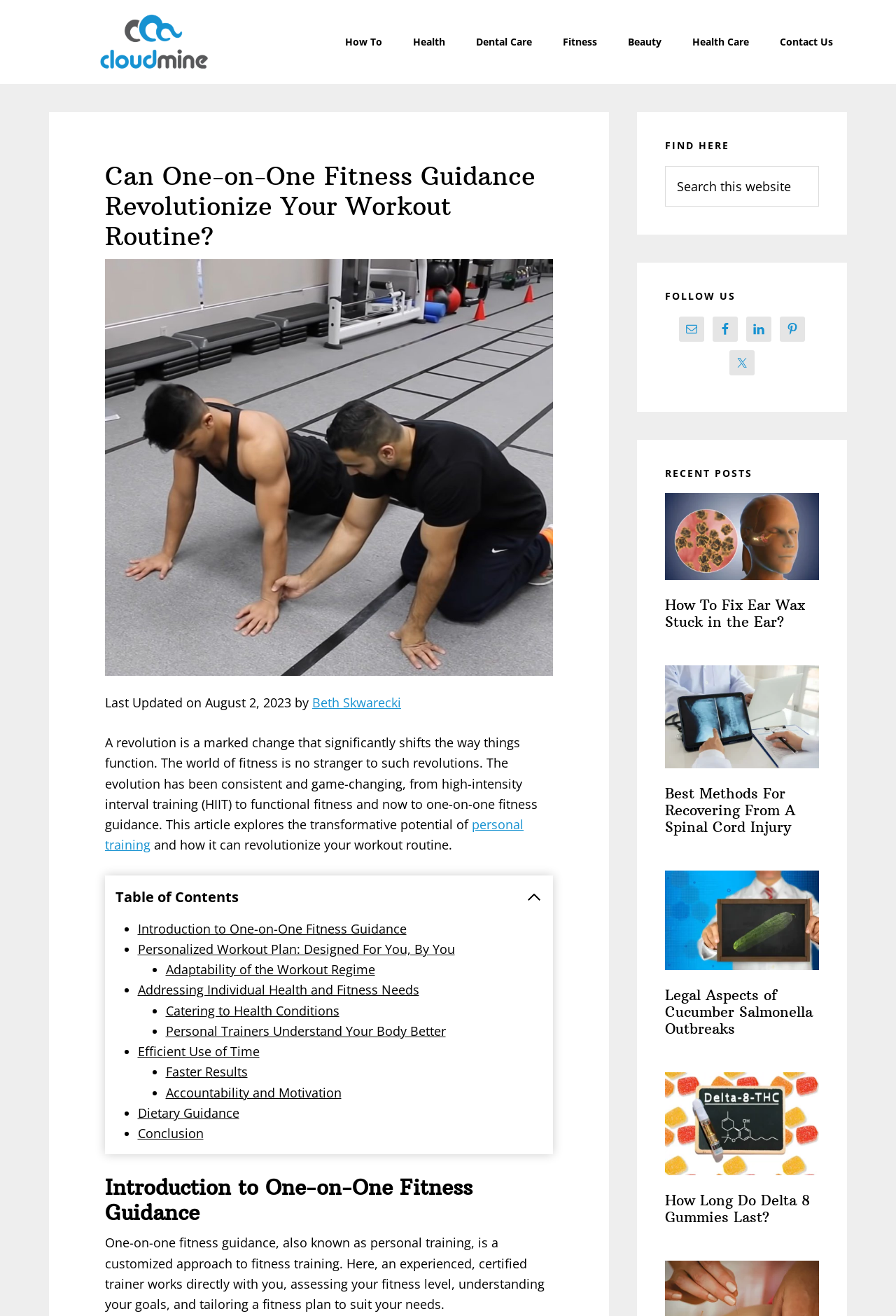Extract the bounding box coordinates for the HTML element that matches this description: "Efficient Use of Time". The coordinates should be four float numbers between 0 and 1, i.e., [left, top, right, bottom].

[0.154, 0.793, 0.289, 0.805]